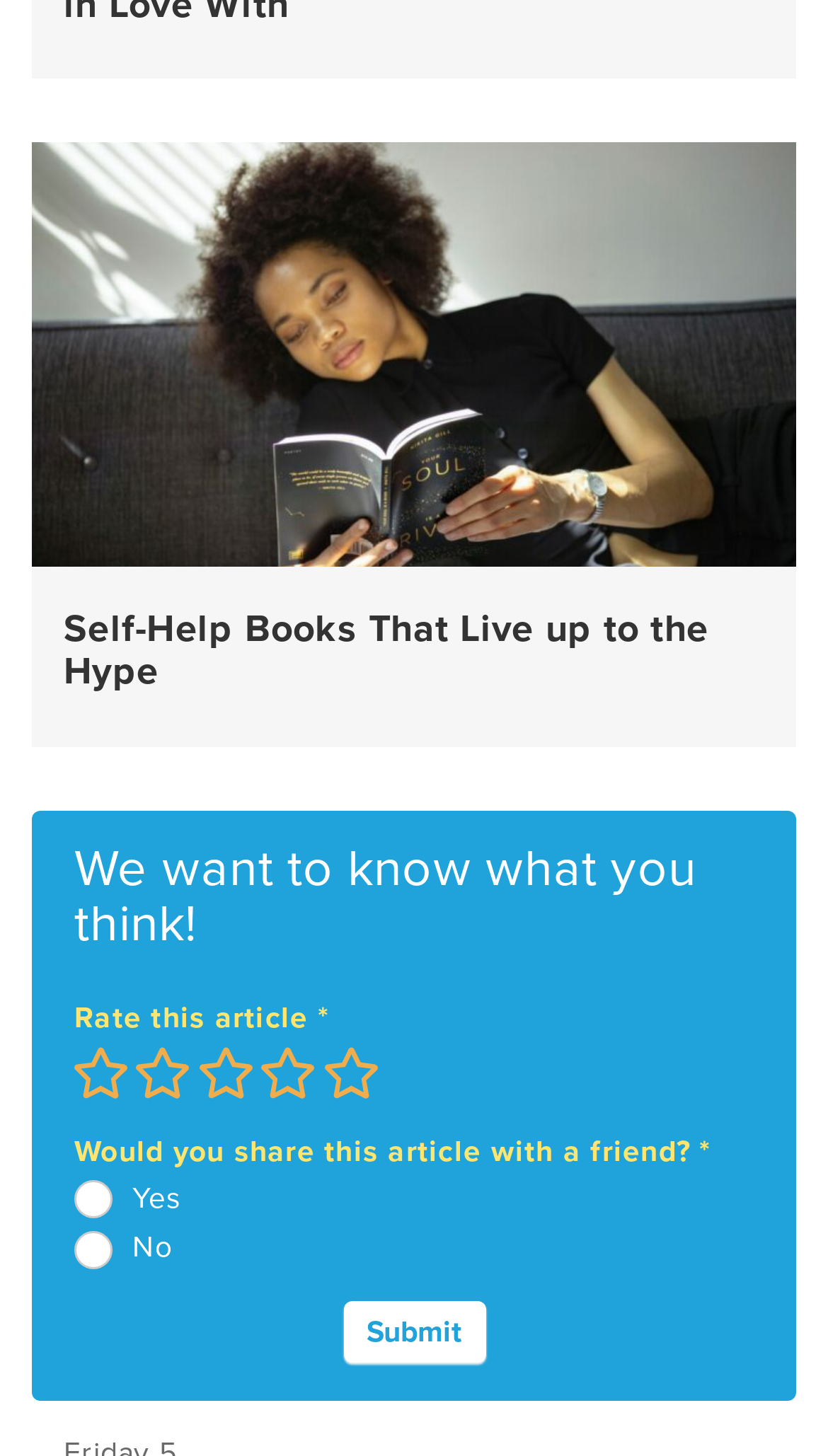How many rating options are available?
Refer to the image and provide a thorough answer to the question.

The rating options are presented as radio buttons with star icons, and there are 5 options available, namely '1 Star', '2 Stars', '3 Stars', '4 Stars', and '5 Stars'.